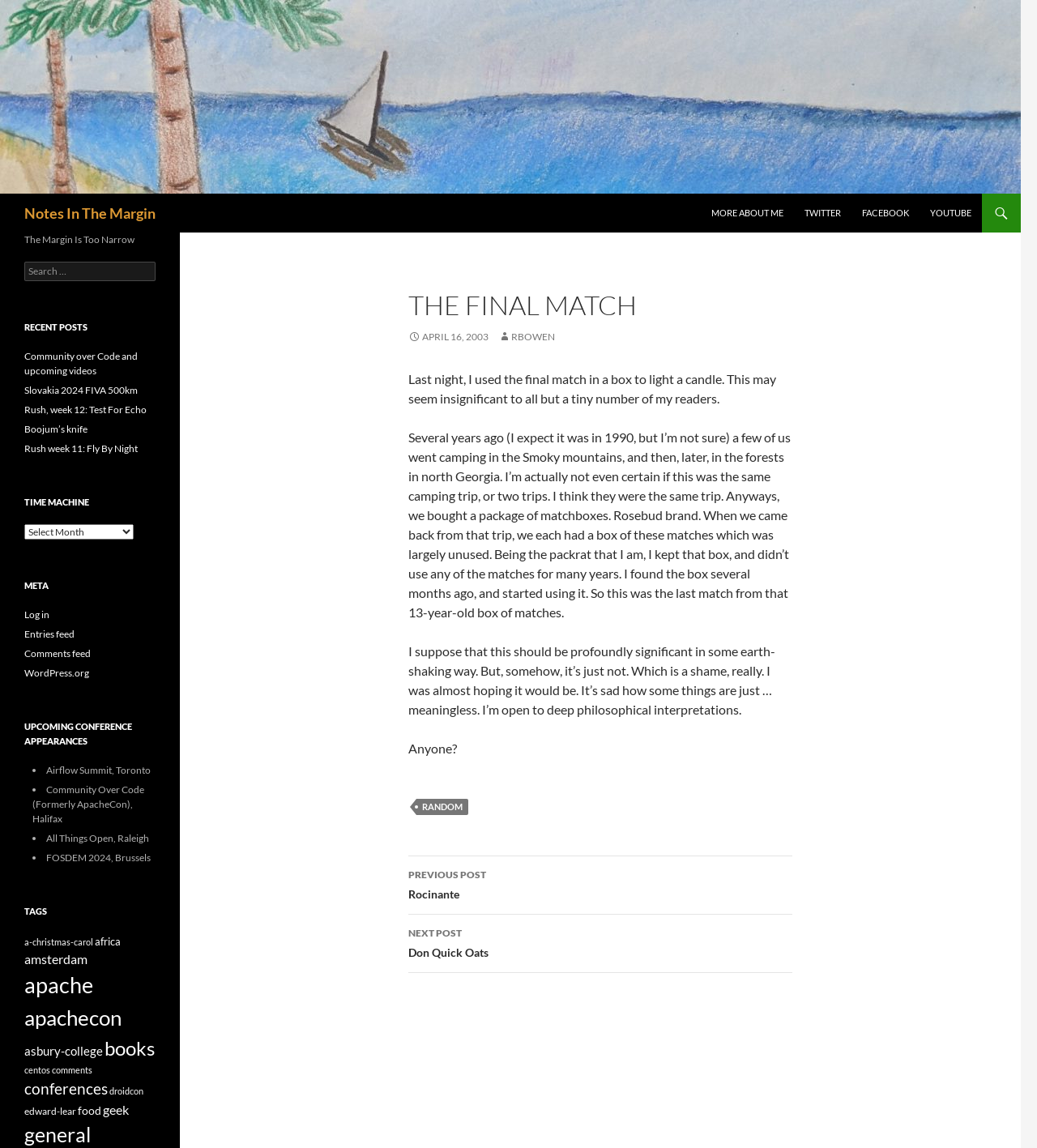Can you extract the headline from the webpage for me?

Notes In The Margin